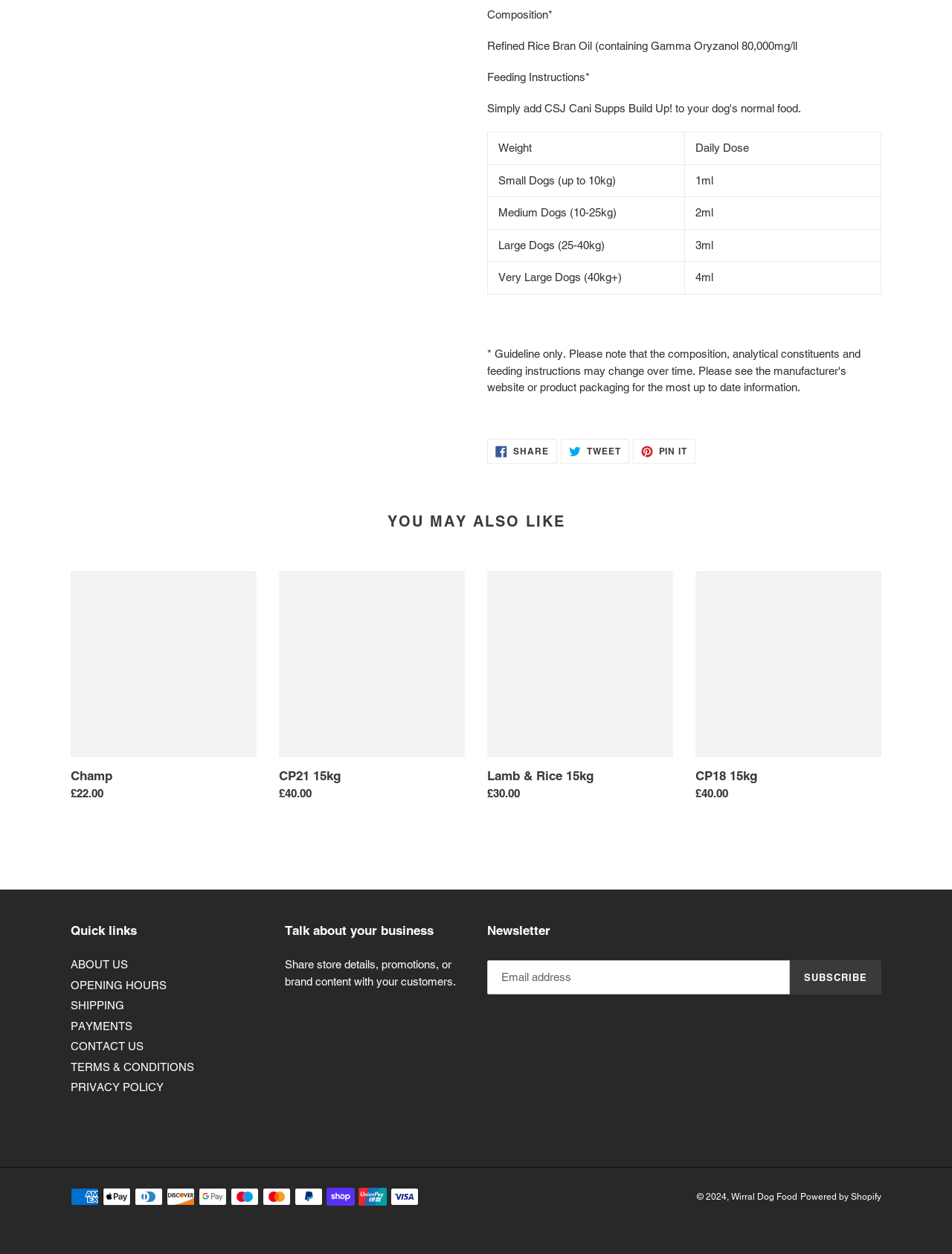Refer to the element description Powered by Shopify and identify the corresponding bounding box in the screenshot. Format the coordinates as (top-left x, top-left y, bottom-right x, bottom-right y) with values in the range of 0 to 1.

[0.841, 0.95, 0.926, 0.959]